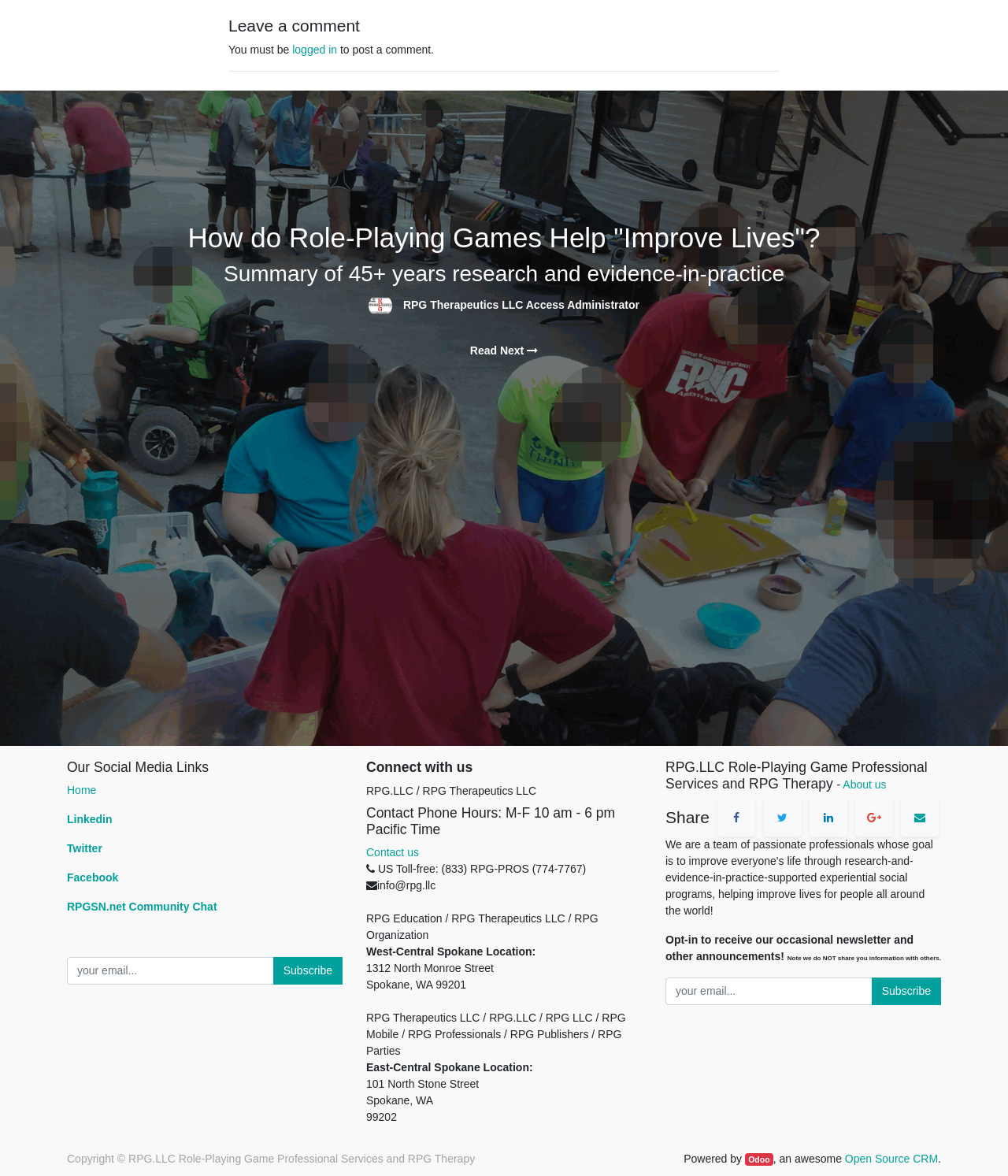Please identify the bounding box coordinates of the element's region that I should click in order to complete the following instruction: "Leave a comment". The bounding box coordinates consist of four float numbers between 0 and 1, i.e., [left, top, right, bottom].

[0.227, 0.013, 0.773, 0.03]